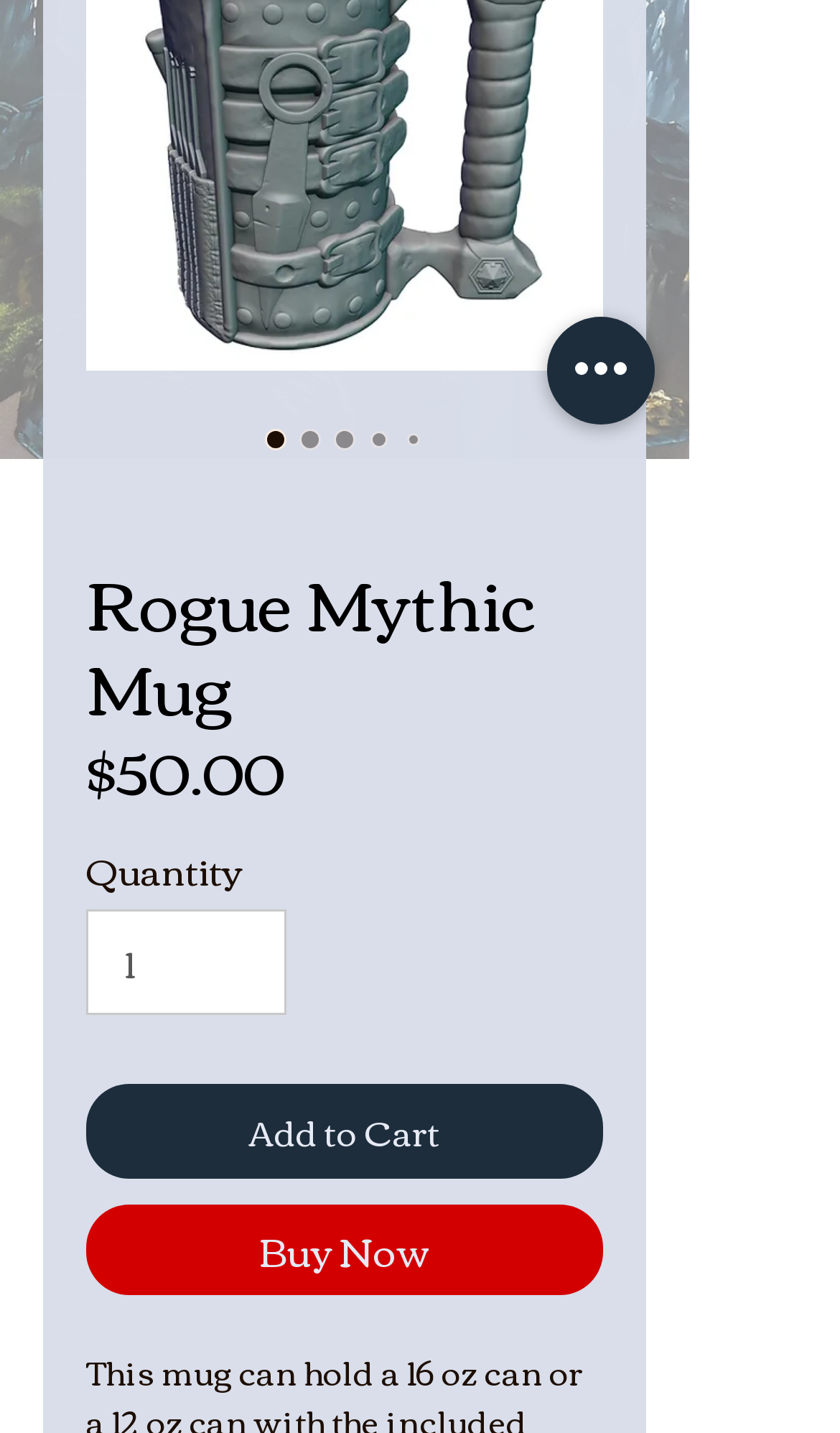Identify the bounding box for the UI element that is described as follows: "input value="1" aria-label="Quantity" value="1"".

[0.103, 0.635, 0.34, 0.709]